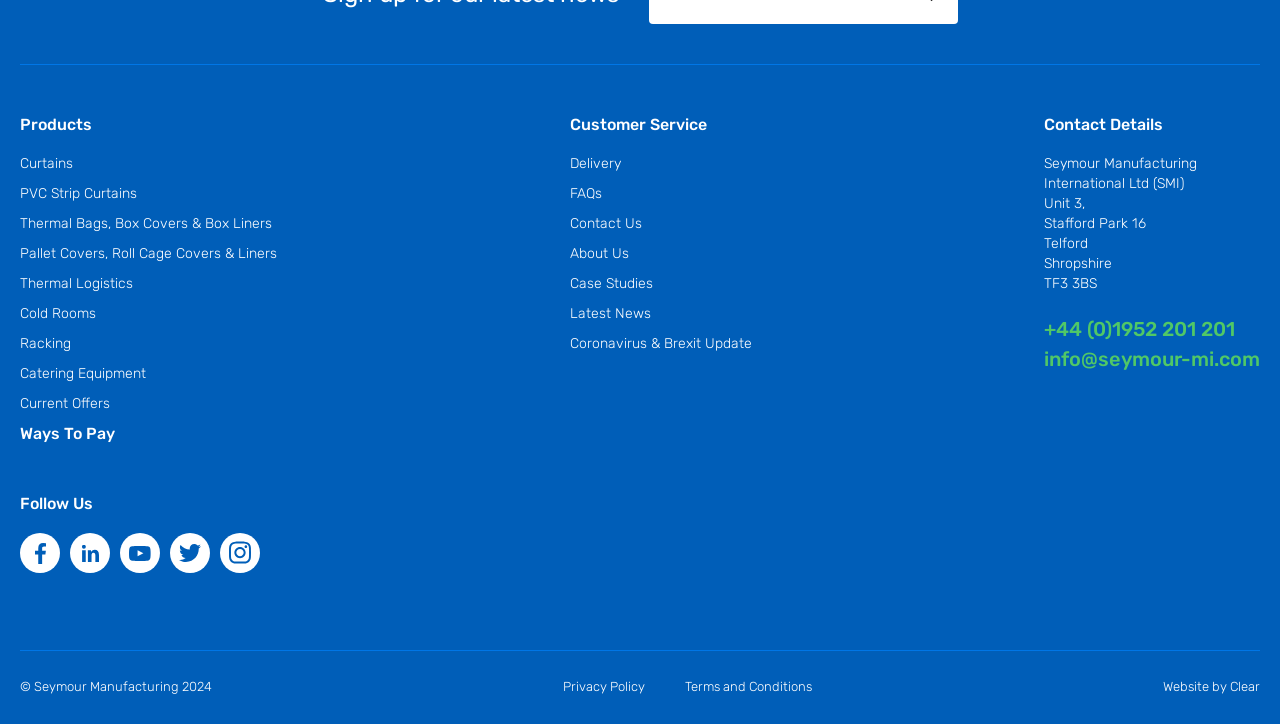Determine the bounding box coordinates for the clickable element to execute this instruction: "Call the phone number". Provide the coordinates as four float numbers between 0 and 1, i.e., [left, top, right, bottom].

[0.816, 0.438, 0.965, 0.471]